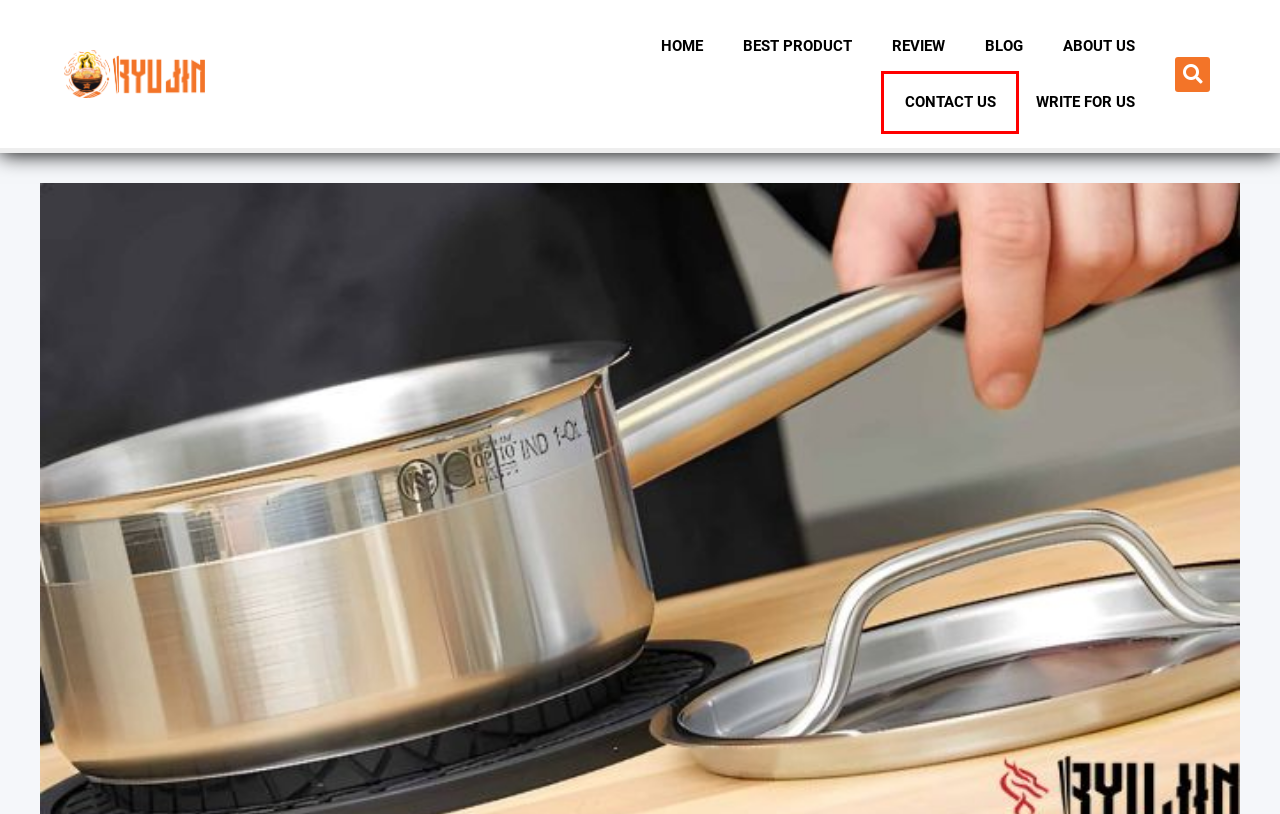Given a screenshot of a webpage with a red bounding box, please pick the webpage description that best fits the new webpage after clicking the element inside the bounding box. Here are the candidates:
A. Write For Us About Wine At Ryujinramen In Brooklyn - Ryujin Ramen Brooklyn
B. Ryujin Ramen Brooklyn
C. Is Ceramic Cookware Safe? (What To Know About It)
D. Contact Us - Ryujin Ramen Brooklyn
E. Blog - Ryujin Ramen Brooklyn
F. Best Product - Ryujin Ramen Brooklyn
G. About Us - Ryujin Ramen Brooklyn
H. Review - Ryujin Ramen Brooklyn

D